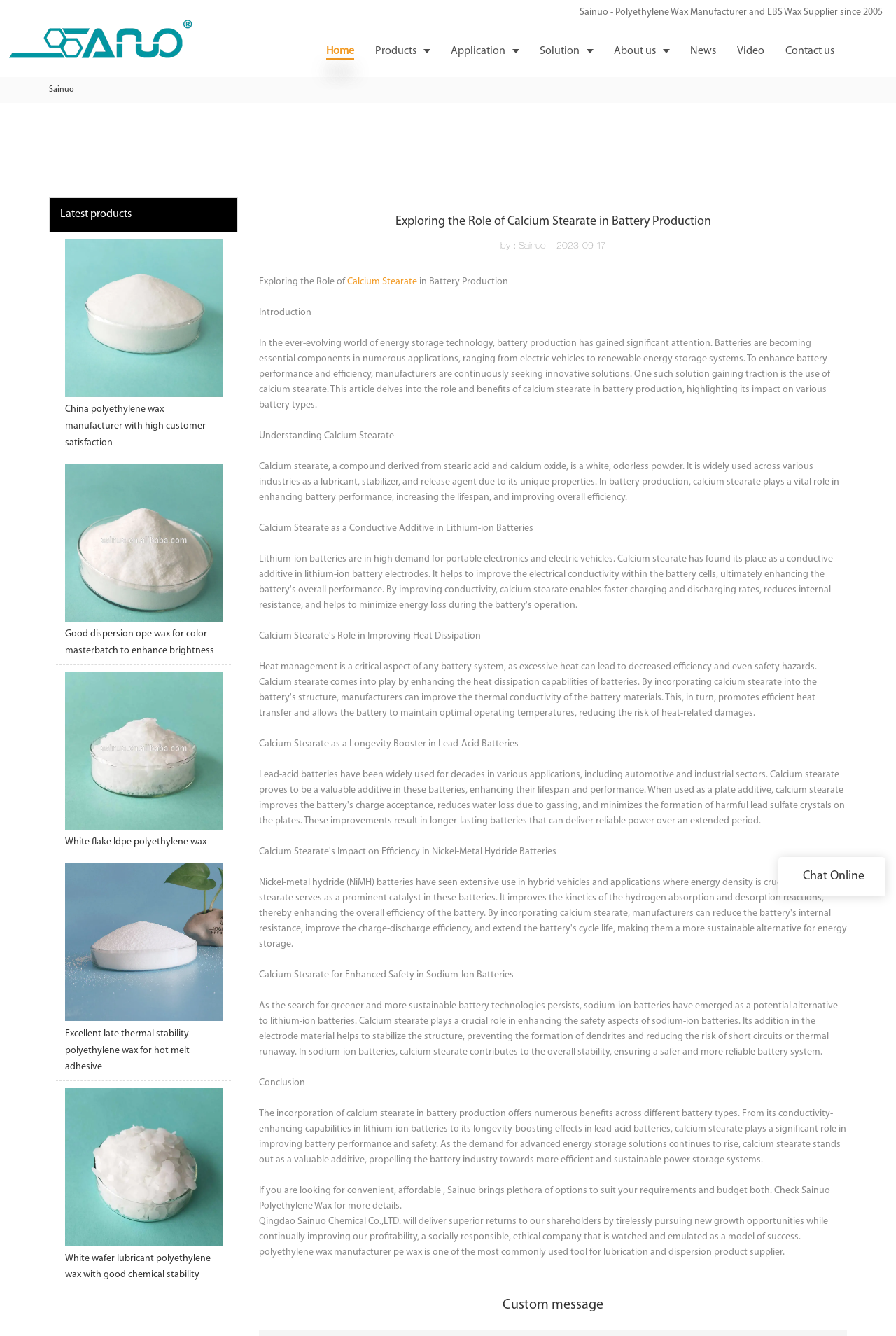Determine the bounding box coordinates of the section to be clicked to follow the instruction: "Go to Home page". The coordinates should be given as four float numbers between 0 and 1, formatted as [left, top, right, bottom].

[0.352, 0.019, 0.407, 0.058]